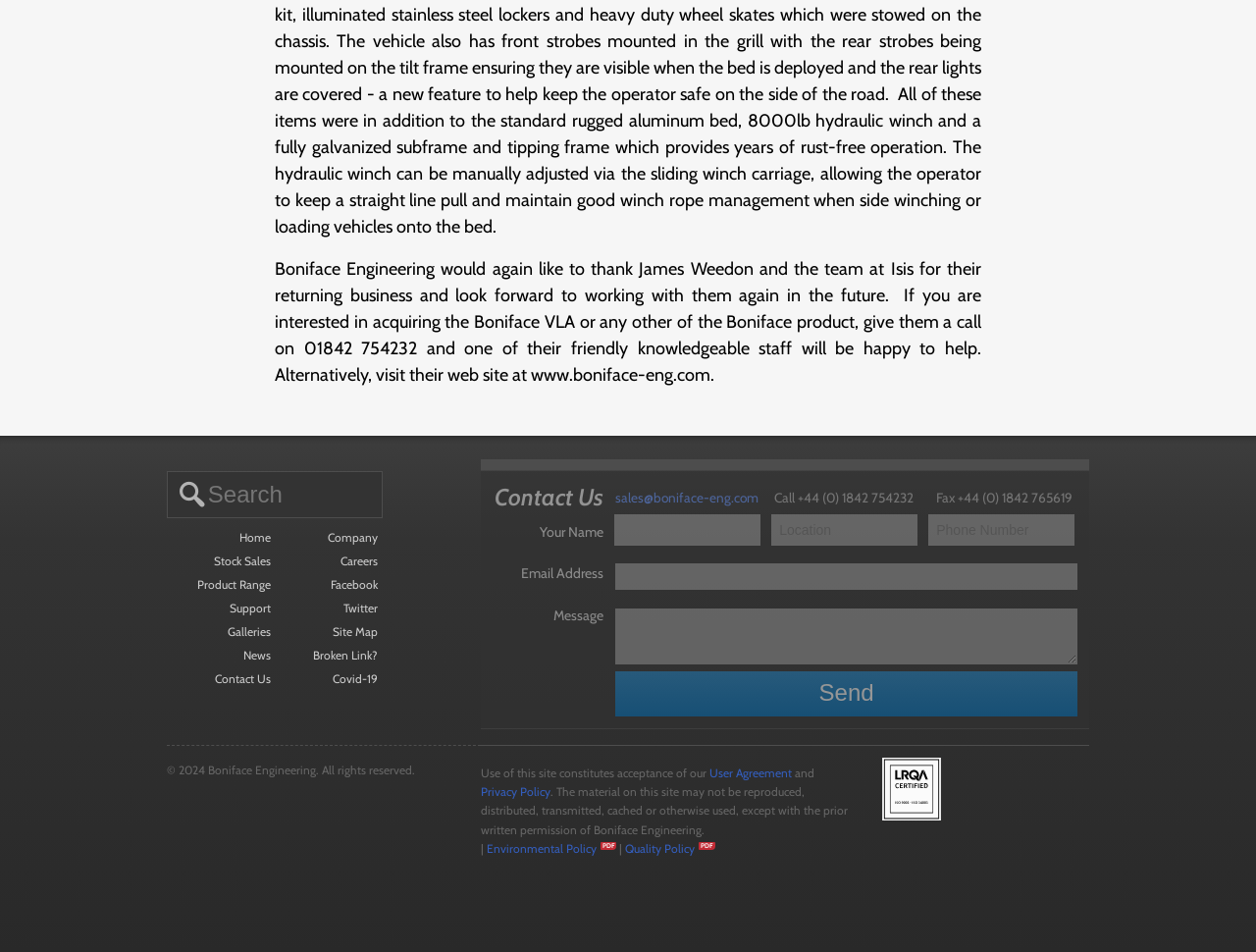Determine the coordinates of the bounding box that should be clicked to complete the instruction: "View the Company page". The coordinates should be represented by four float numbers between 0 and 1: [left, top, right, bottom].

[0.261, 0.556, 0.301, 0.572]